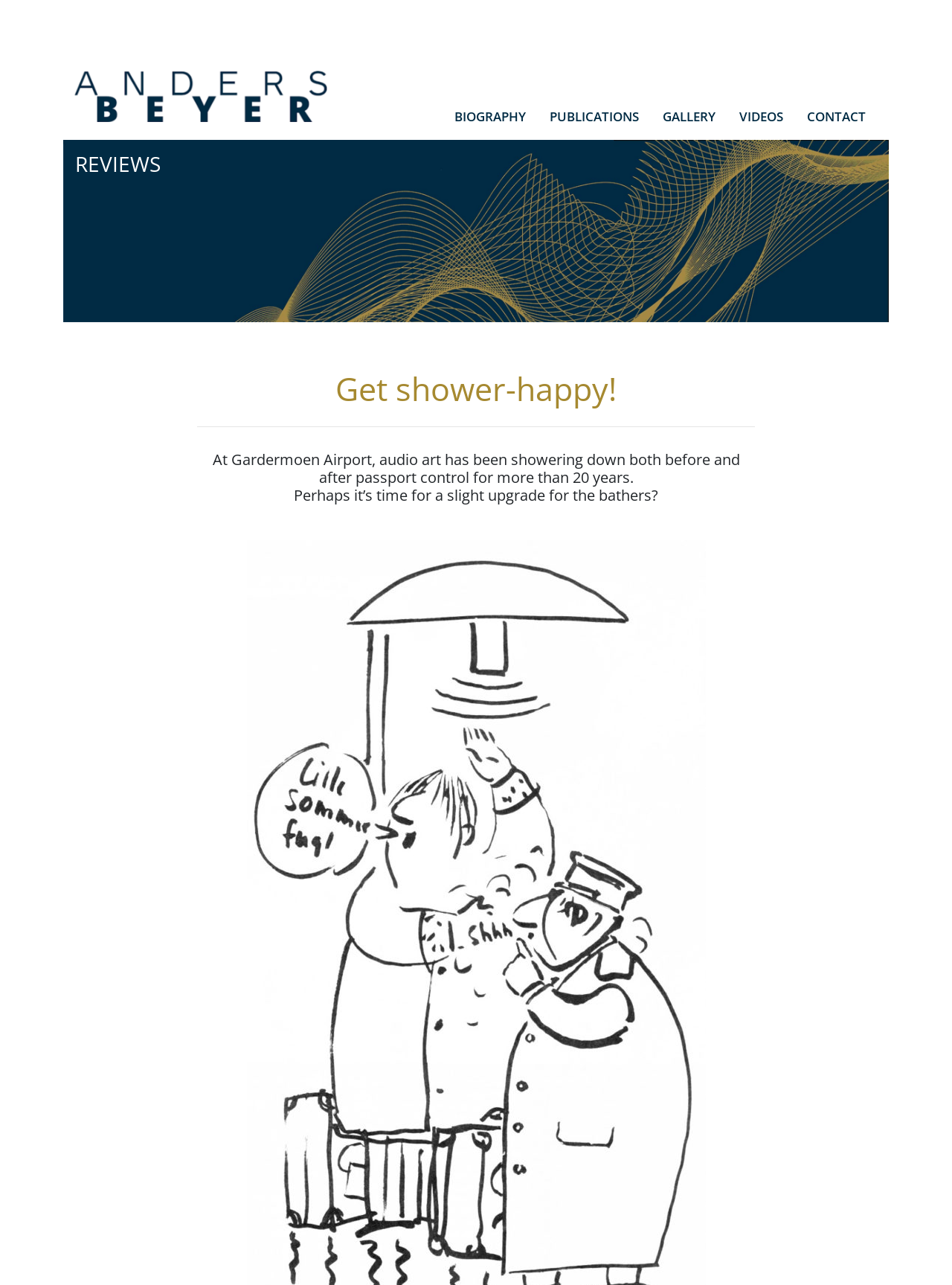Determine the bounding box coordinates for the UI element described. Format the coordinates as (top-left x, top-left y, bottom-right x, bottom-right y) and ensure all values are between 0 and 1. Element description: parent_node: BIOGRAPHY

[0.066, 0.028, 0.355, 0.1]